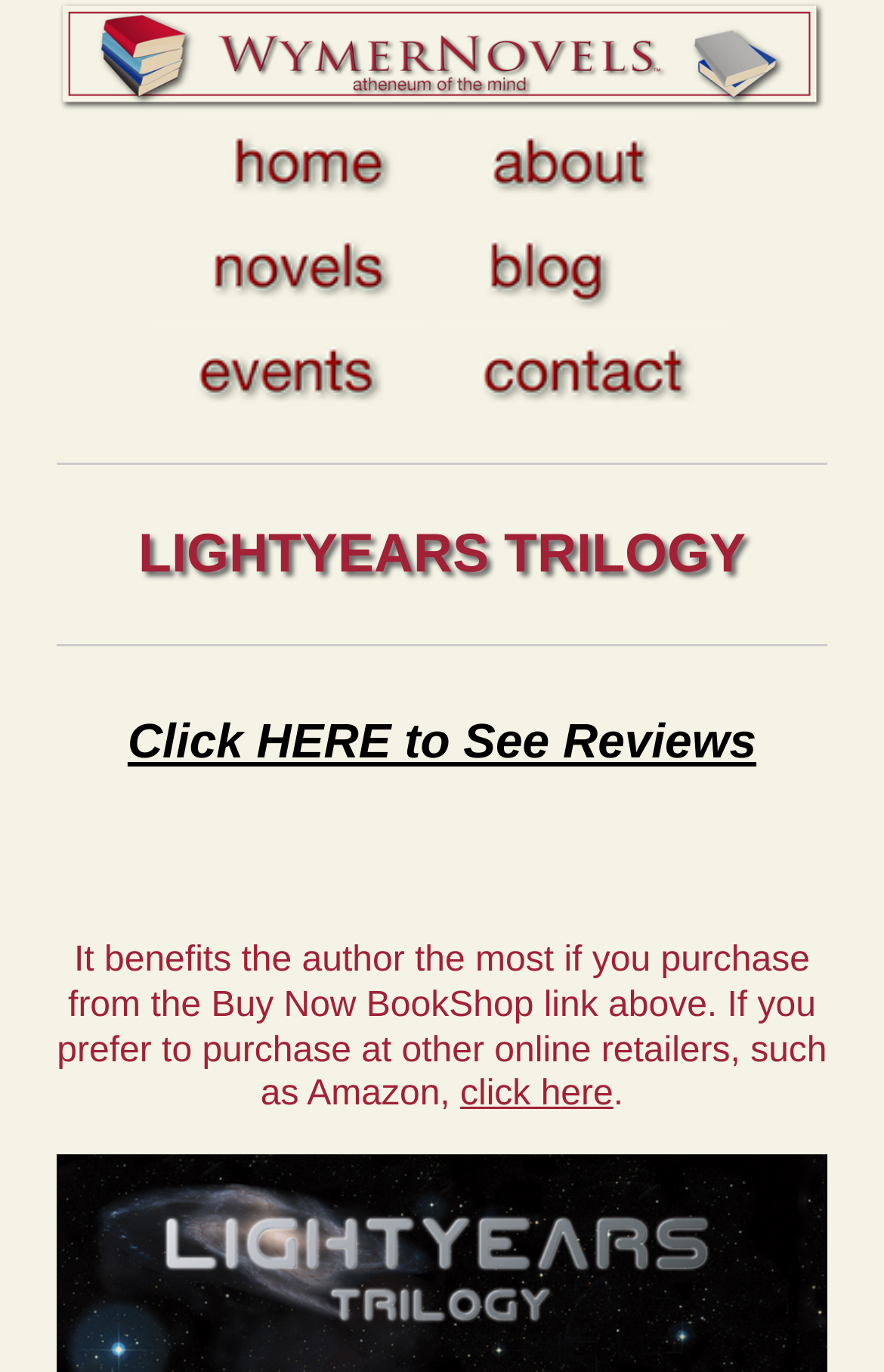Explain in detail what is displayed on the webpage.

The webpage is about the "Lightyears Trilogy" by Troy D. Wymer. At the top left corner, there is a logo of "WymerNovels" with a link to the homepage. Next to it, there are five navigation links: "Home", "About", "Novels", "Blog", and "Events", each with an accompanying image. These links are positioned horizontally across the top of the page.

Below the navigation links, there is a horizontal separator line. Above the separator line, there is a large heading that reads "LIGHTYEARS TRILOGY" in bold font. Below the separator line, there is another horizontal separator line, followed by a heading that reads "Click HERE to See Reviews" with a link to reviews.

On the left side of the page, there is a section that promotes the book, with a link to purchase it from the "Buy Now BookShop" or other online retailers like Amazon. Below this section, there is a paragraph of text that explains the benefits of purchasing from the "Buy Now BookShop" link. The paragraph also includes a link to "click here" for more information.

On the right side of the page, there is a link to "Contact" with an accompanying image, positioned below the navigation links. Overall, the webpage has a simple and organized layout, with clear headings and concise text that provides information about the "Lightyears Trilogy" and its author.